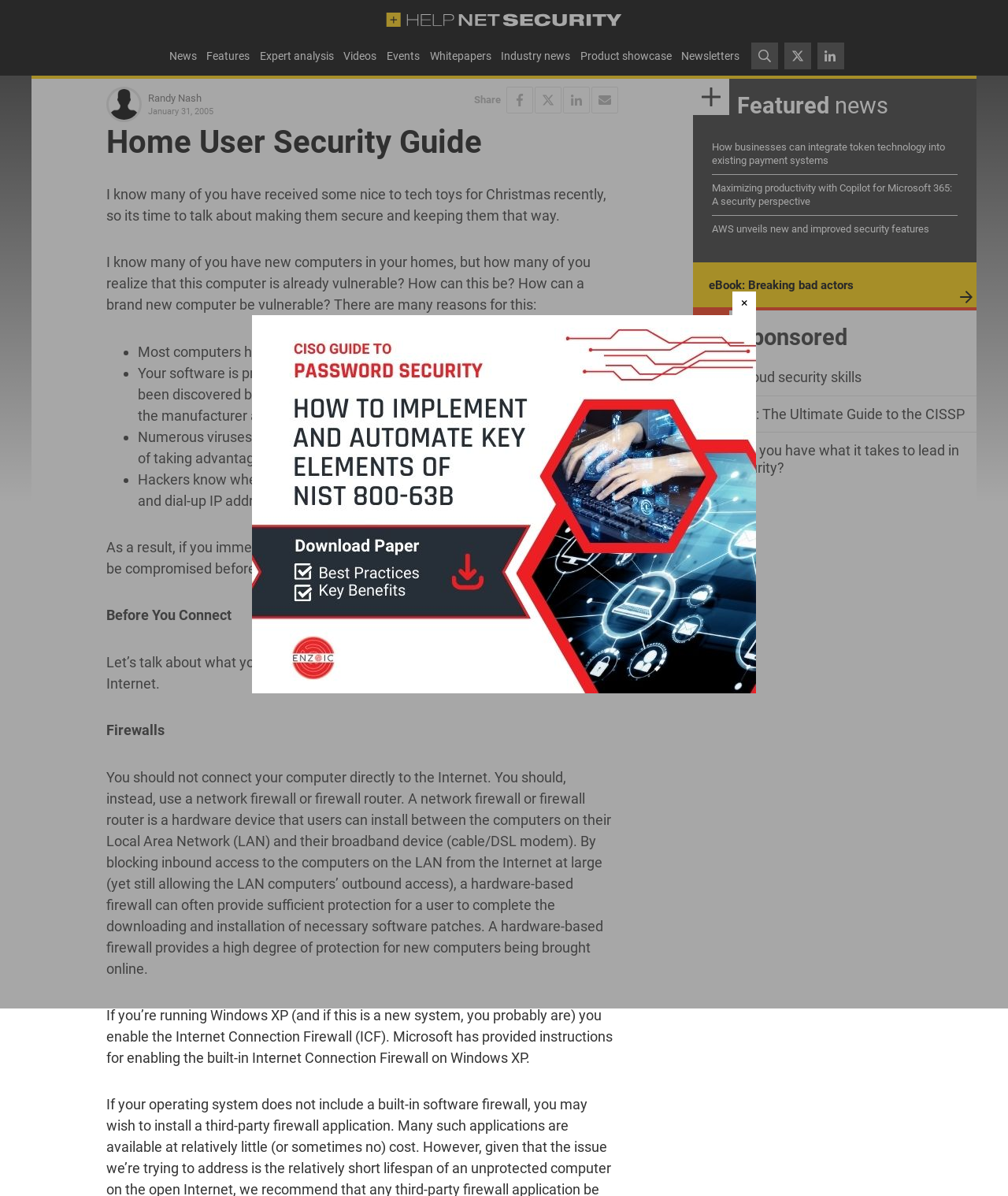What is the main topic of this webpage?
Using the image as a reference, answer with just one word or a short phrase.

Home User Security Guide